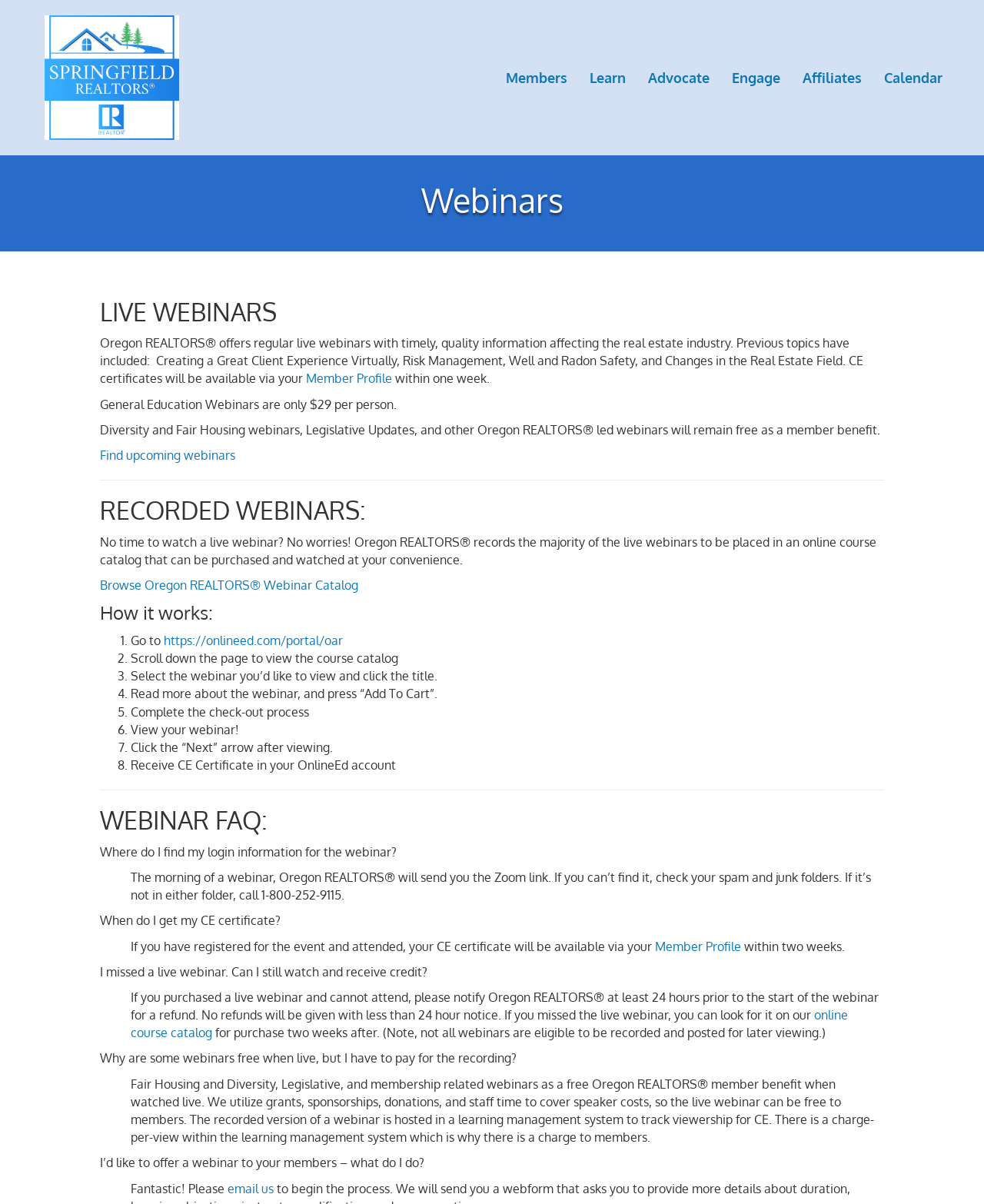Please answer the following question as detailed as possible based on the image: 
What happens if I miss a live webinar?

If I miss a live webinar, I can look for it on the online course catalog for purchase two weeks after the live webinar, as stated in the FAQ section.